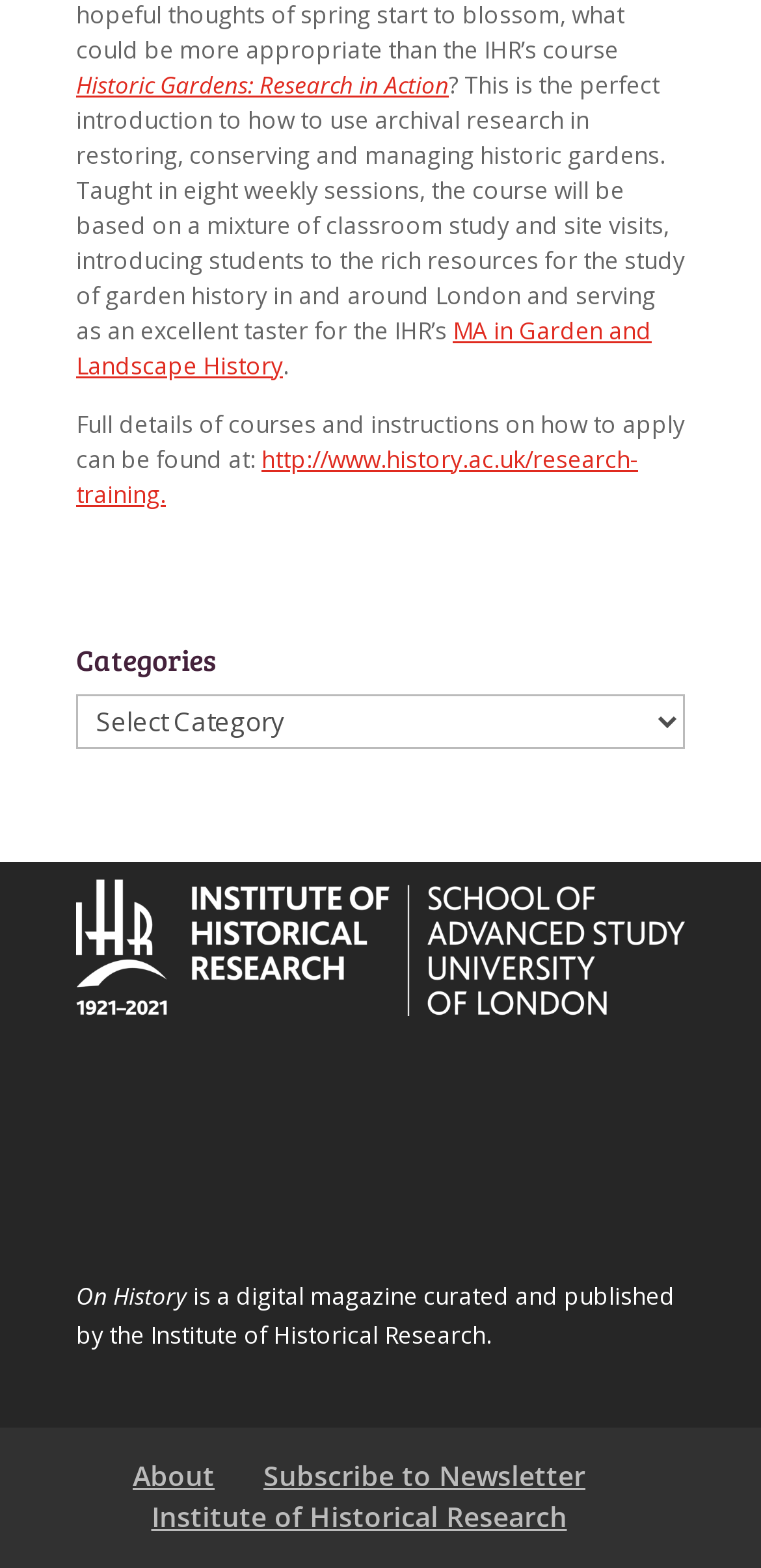Pinpoint the bounding box coordinates of the element that must be clicked to accomplish the following instruction: "Go to 'About'". The coordinates should be in the format of four float numbers between 0 and 1, i.e., [left, top, right, bottom].

[0.174, 0.929, 0.282, 0.952]